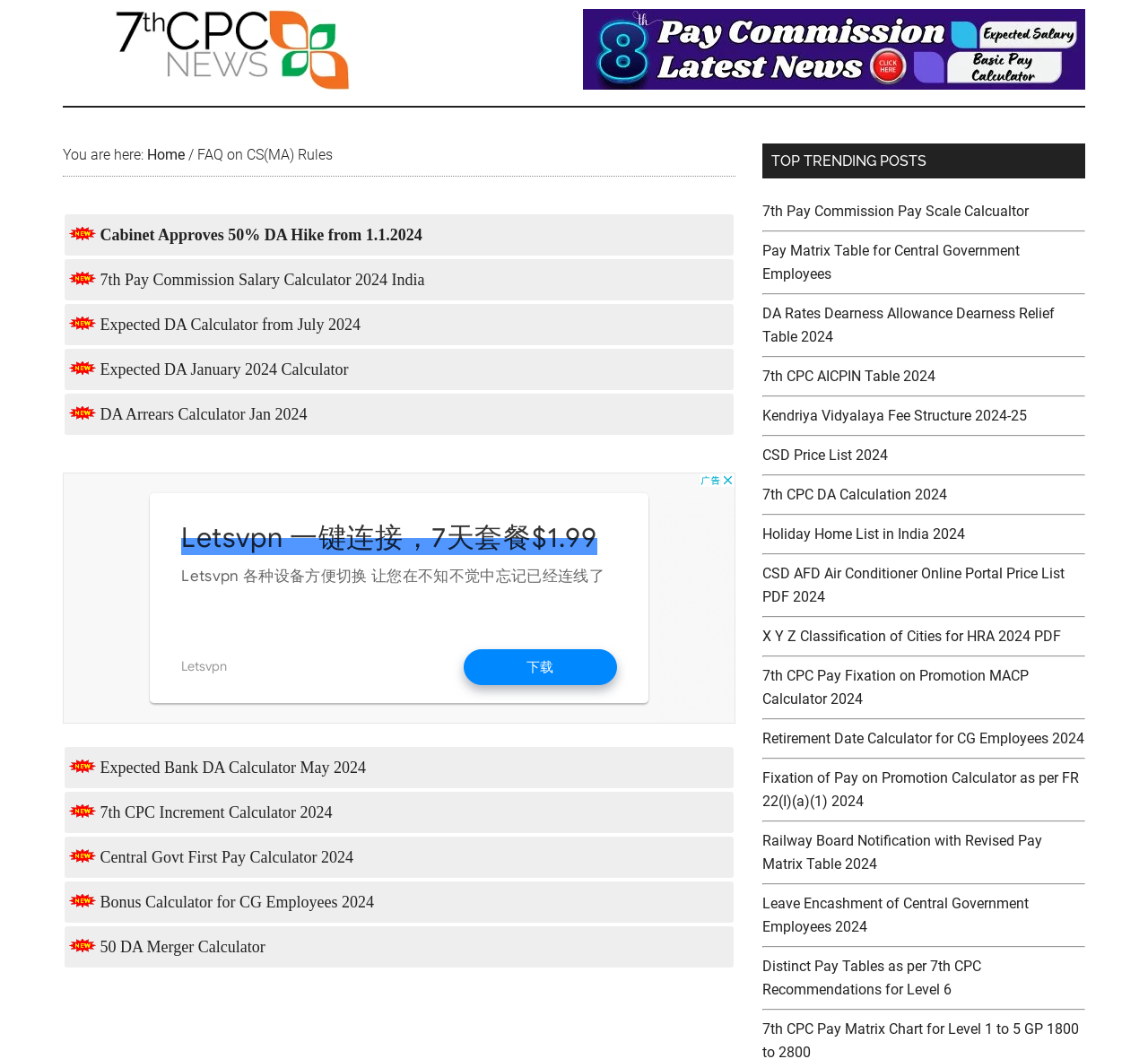Determine the bounding box coordinates for the UI element described. Format the coordinates as (top-left x, top-left y, bottom-right x, bottom-right y) and ensure all values are between 0 and 1. Element description: Kendriya Vidyalaya Fee Structure 2024-25

[0.664, 0.385, 0.895, 0.401]